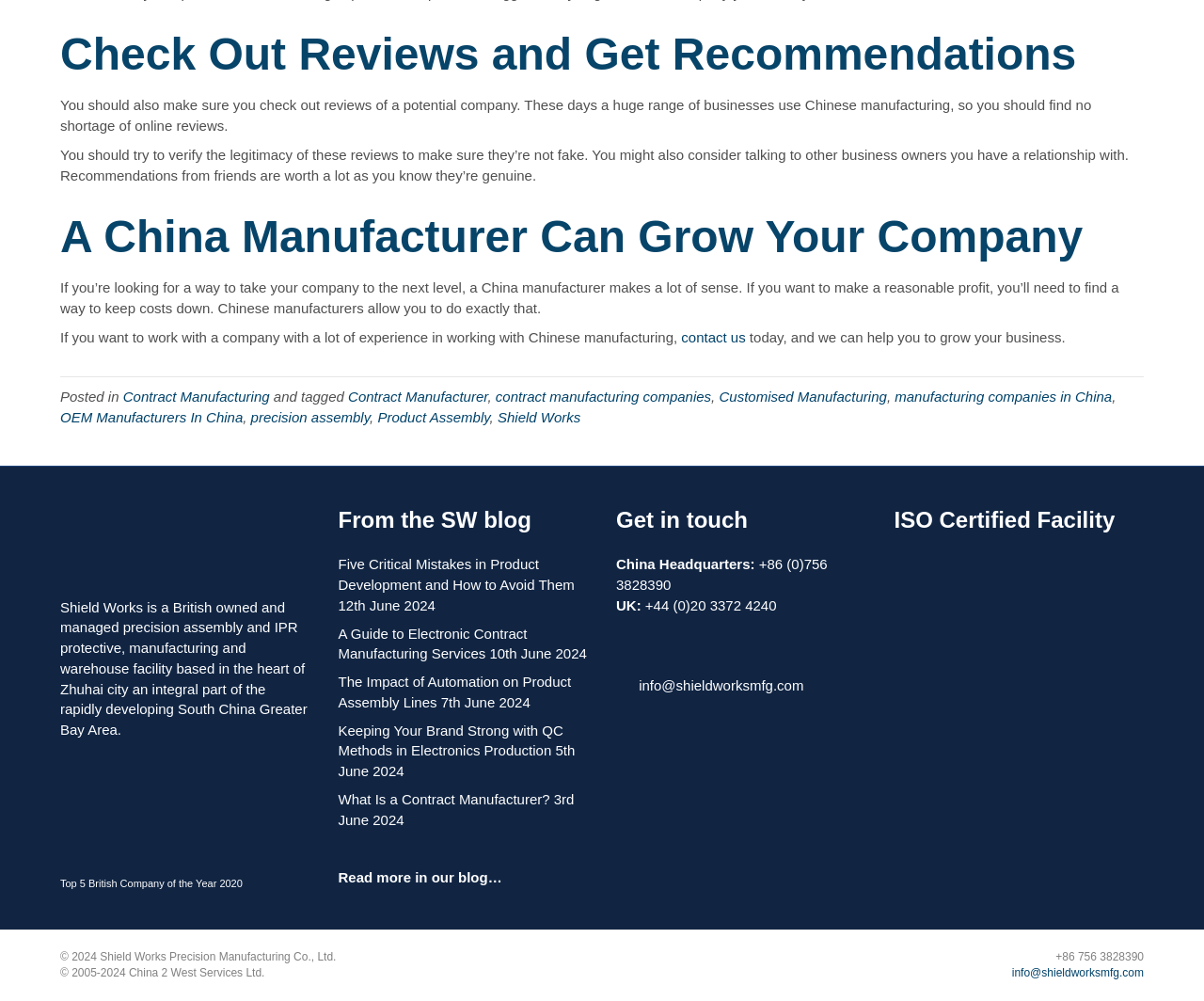How can one contact Shield Works?
Look at the screenshot and respond with one word or a short phrase.

Phone or email